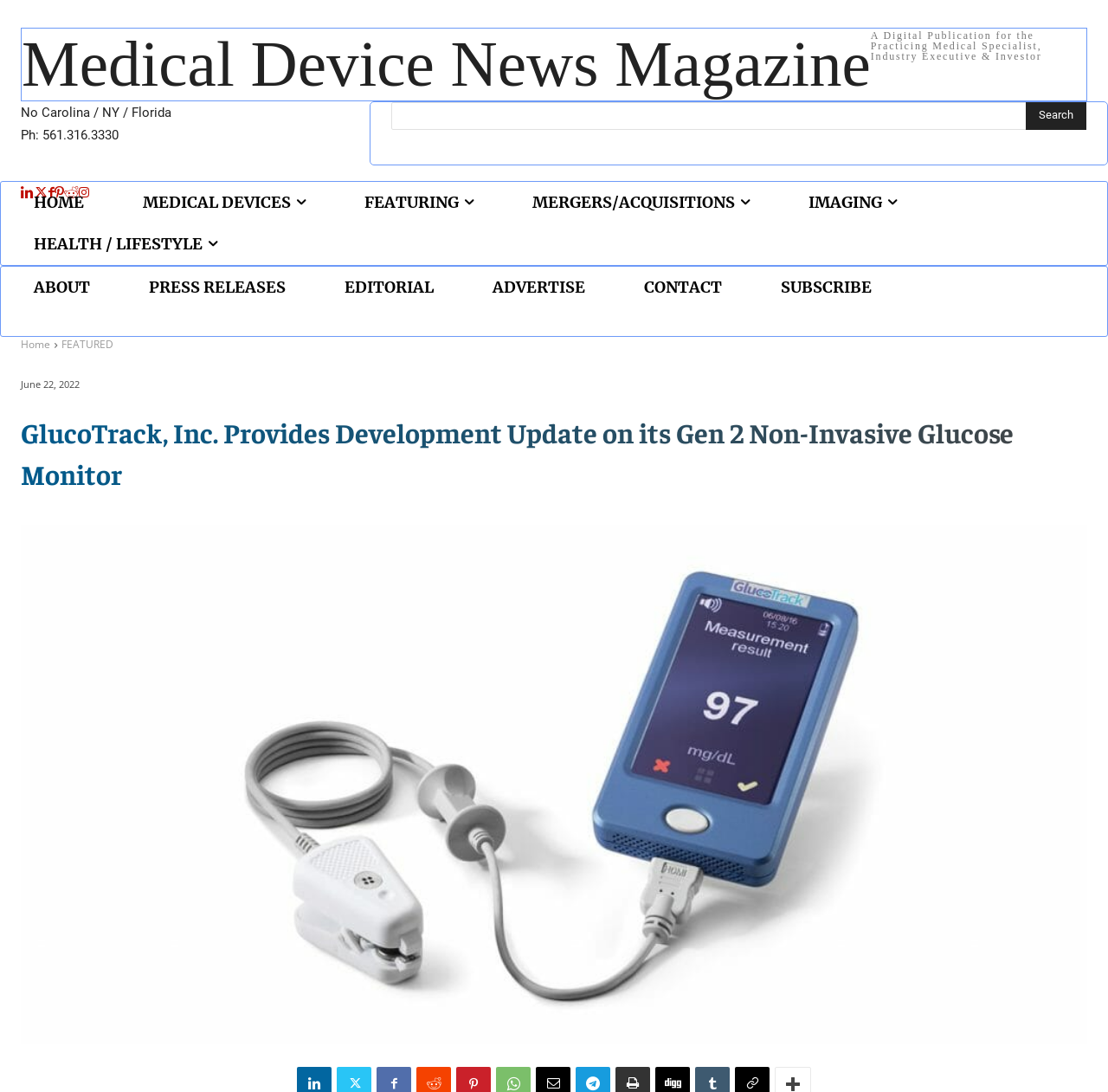Determine the bounding box for the UI element as described: "HEALTH / LIFESTYLE". The coordinates should be represented as four float numbers between 0 and 1, formatted as [left, top, right, bottom].

[0.02, 0.205, 0.207, 0.243]